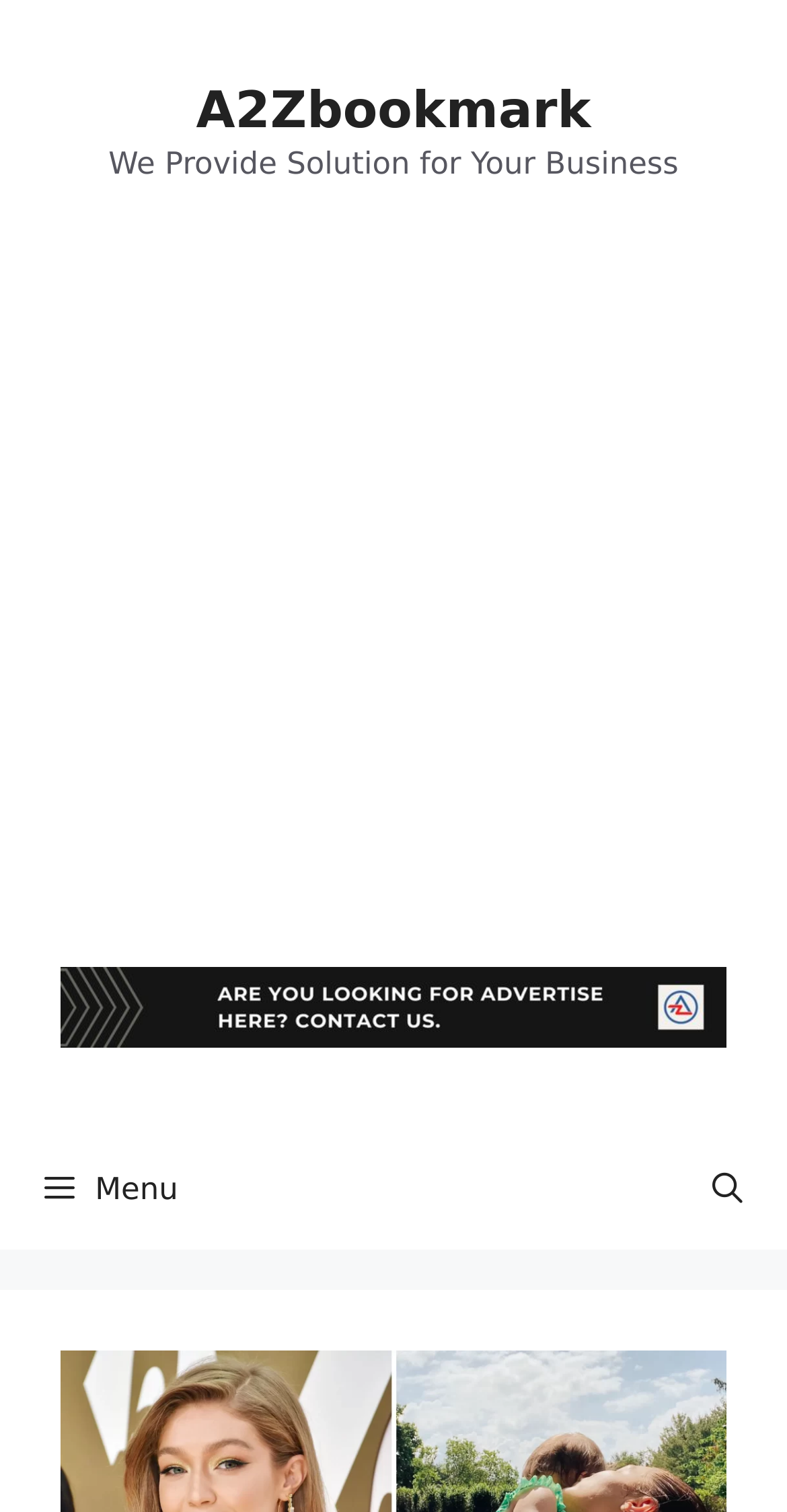What is the navigation menu? Observe the screenshot and provide a one-word or short phrase answer.

Primary